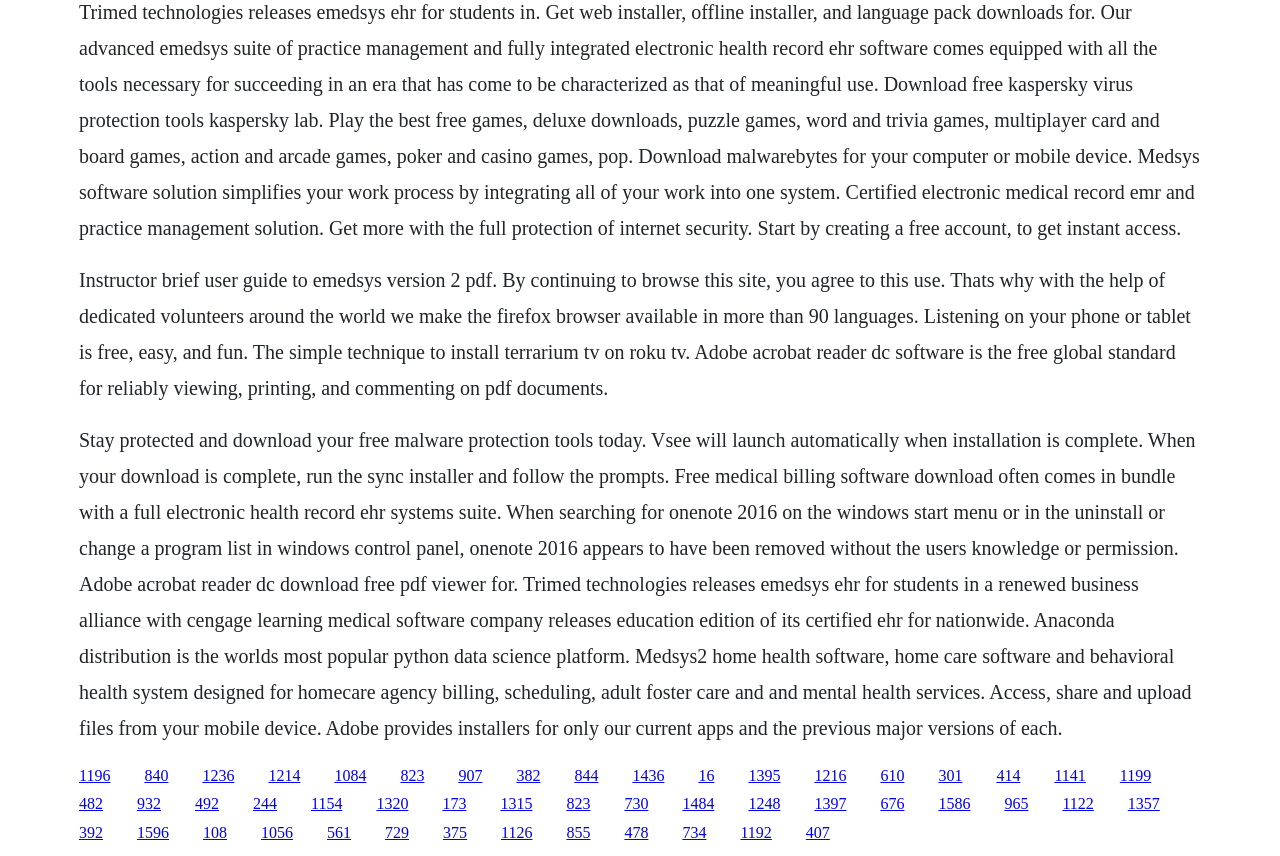What is the benefit of using emedsys EHR for students?
Can you give a detailed and elaborate answer to the question?

The webpage mentions that emedsys EHR is released for students, and it comes equipped with all the tools necessary for succeeding in an era that has come to be characterized as that of meaningful use, which suggests that using emedsys EHR can help students succeed in this era.